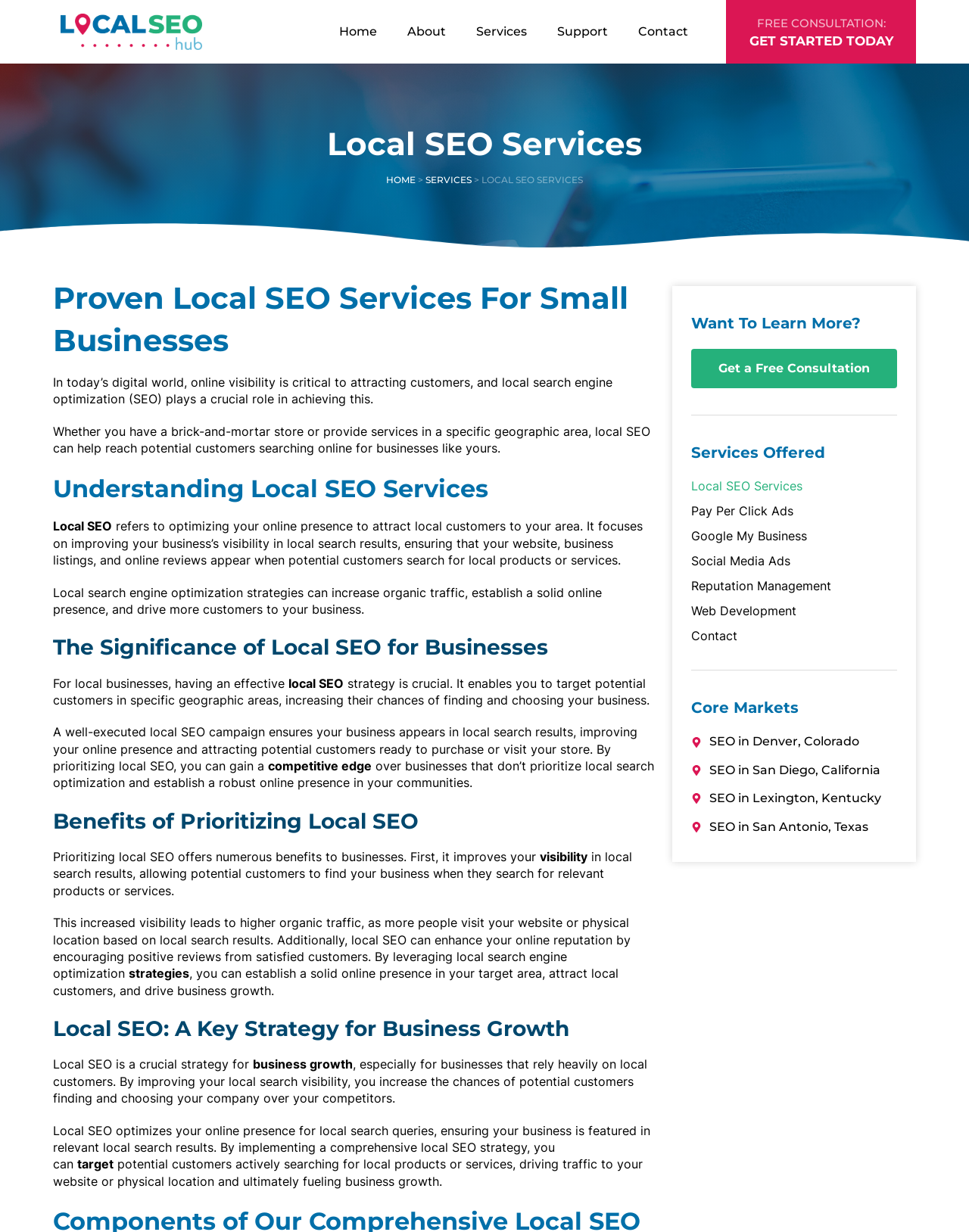Identify the bounding box coordinates of the element to click to follow this instruction: 'Learn more about local SEO services'. Ensure the coordinates are four float values between 0 and 1, provided as [left, top, right, bottom].

[0.713, 0.388, 0.926, 0.401]